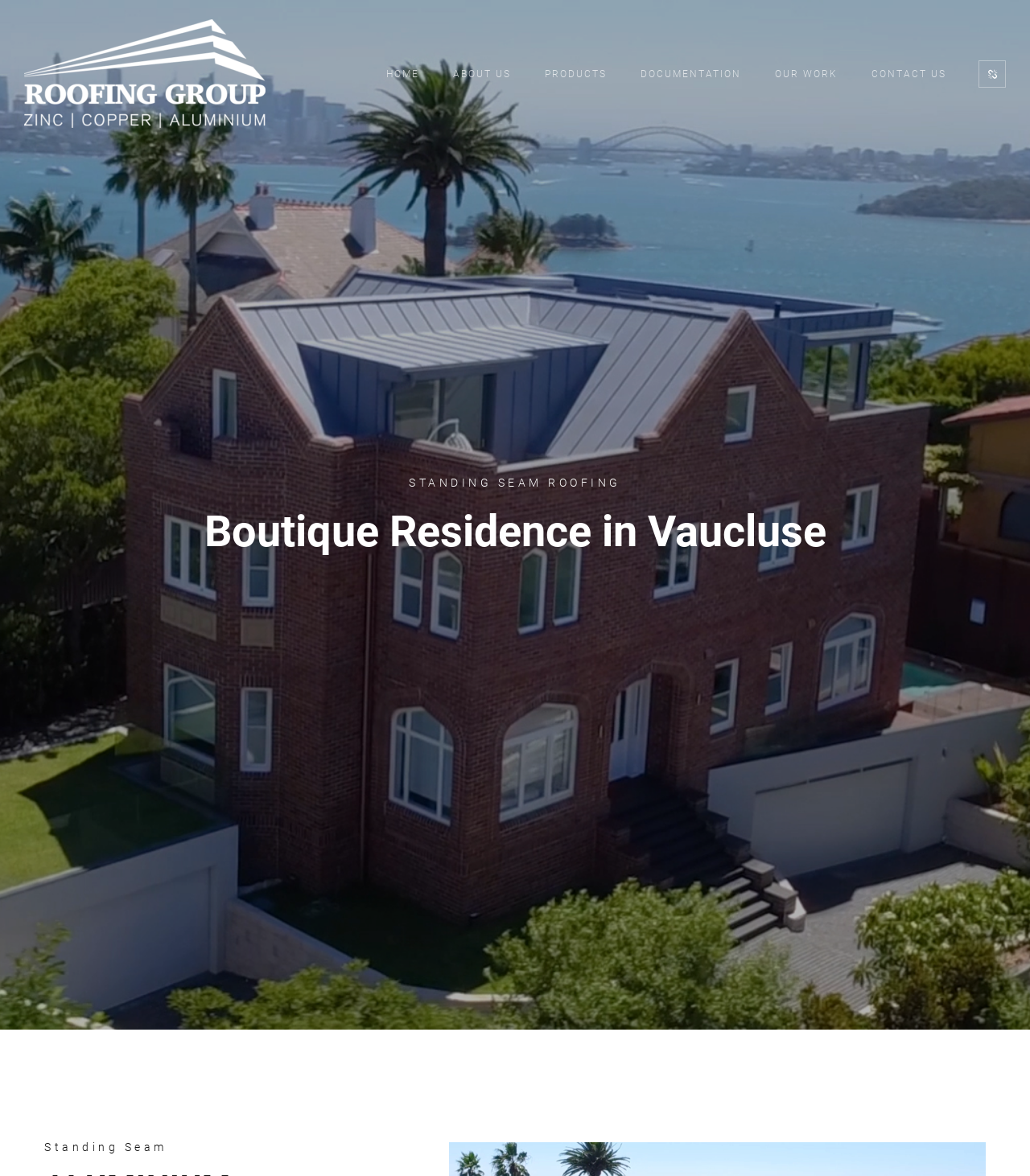How many links are in the top navigation bar?
Offer a detailed and exhaustive answer to the question.

By counting the link elements with similar bounding box coordinates, I found six links in the top navigation bar: 'HOME', 'ABOUT US', 'PRODUCTS', 'DOCUMENTATION', 'OUR WORK', and 'CONTACT US'.